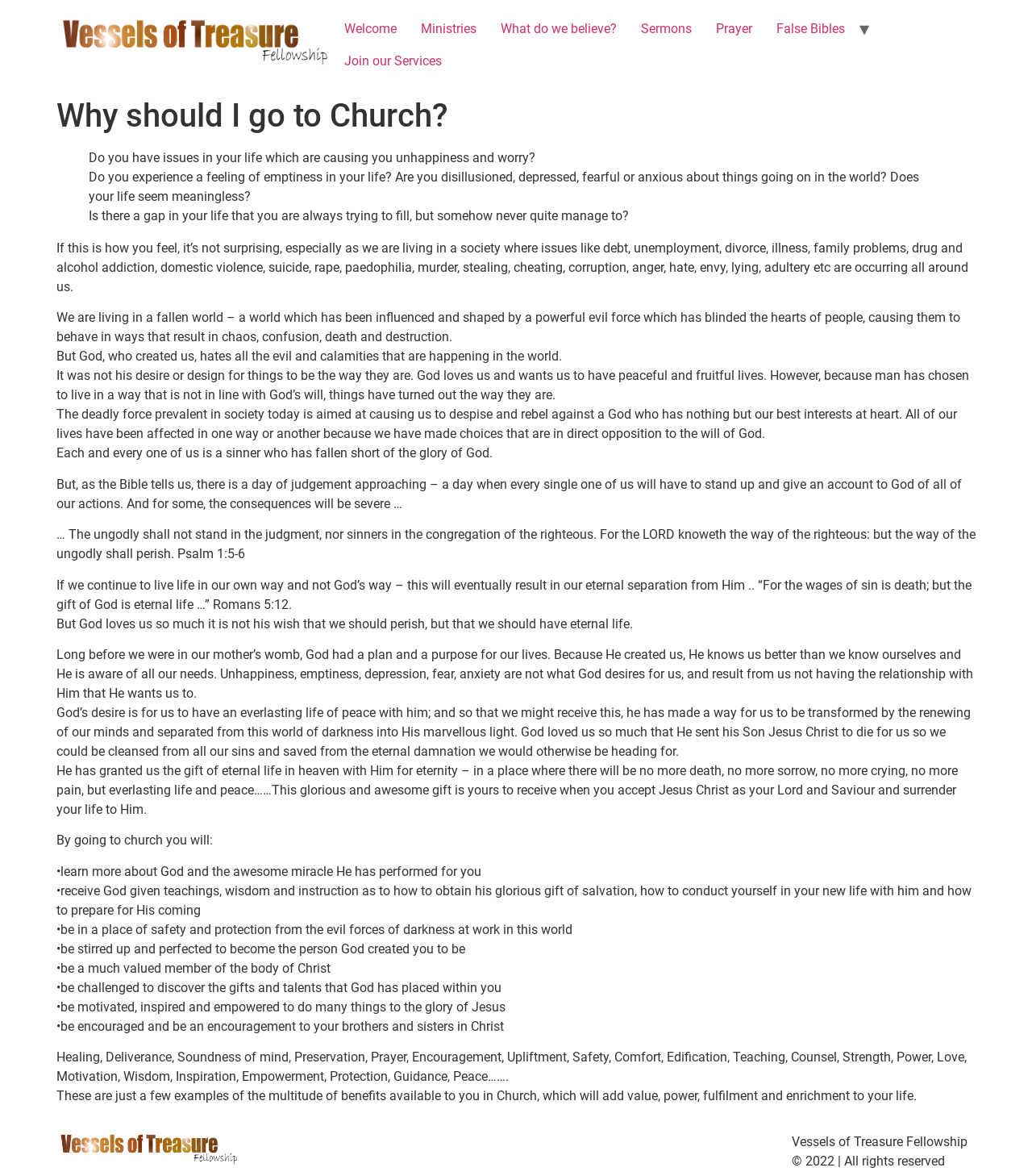Predict the bounding box coordinates of the area that should be clicked to accomplish the following instruction: "Click the 'Welcome' link". The bounding box coordinates should consist of four float numbers between 0 and 1, i.e., [left, top, right, bottom].

[0.322, 0.011, 0.396, 0.038]